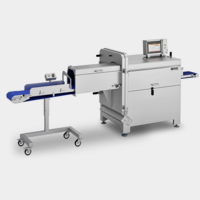Answer the question using only a single word or phrase: 
What is the purpose of the pull-out drawer?

easy access and maintenance